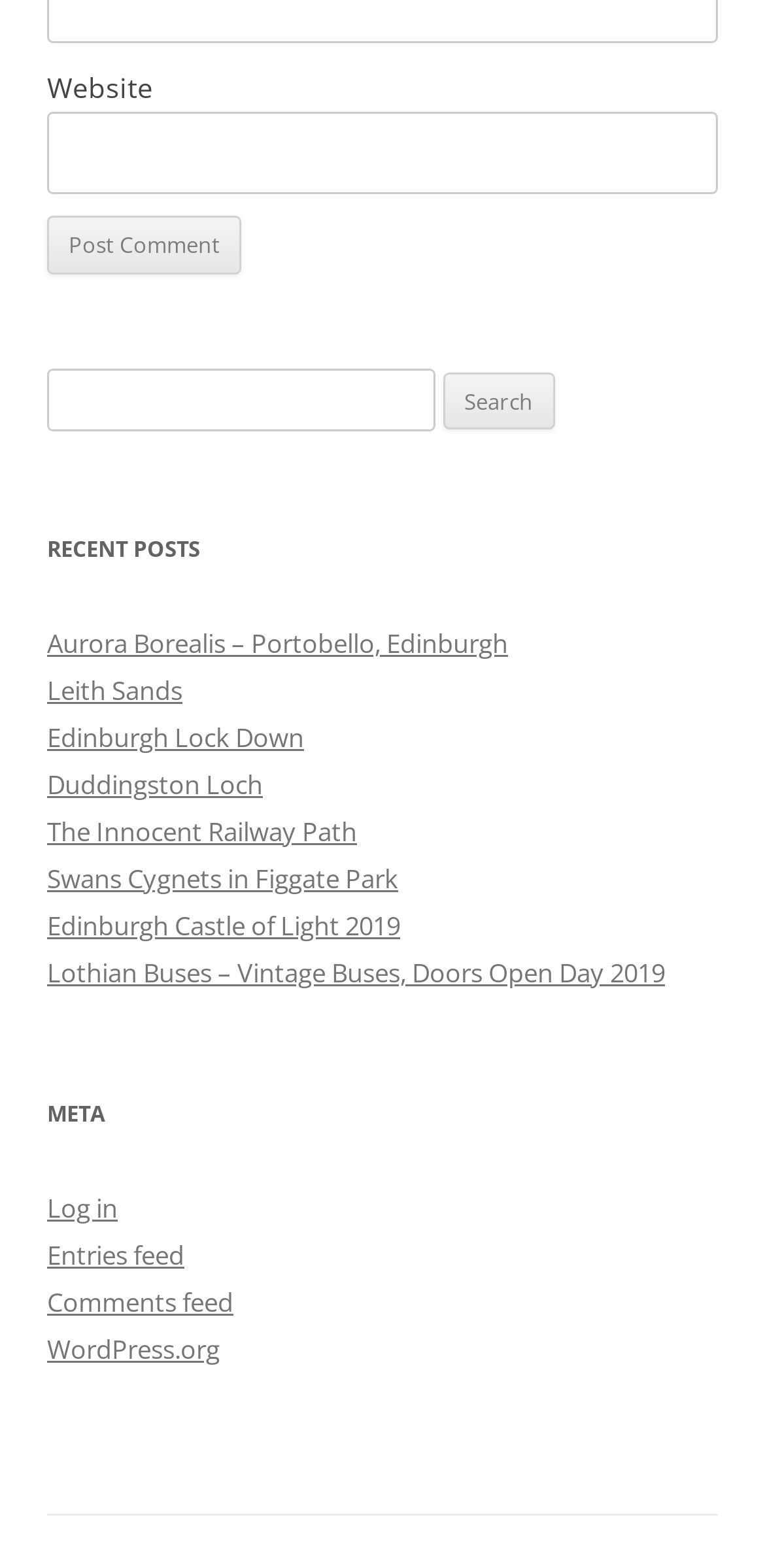Please give the bounding box coordinates of the area that should be clicked to fulfill the following instruction: "View recent post 'Aurora Borealis – Portobello, Edinburgh'". The coordinates should be in the format of four float numbers from 0 to 1, i.e., [left, top, right, bottom].

[0.062, 0.399, 0.664, 0.421]